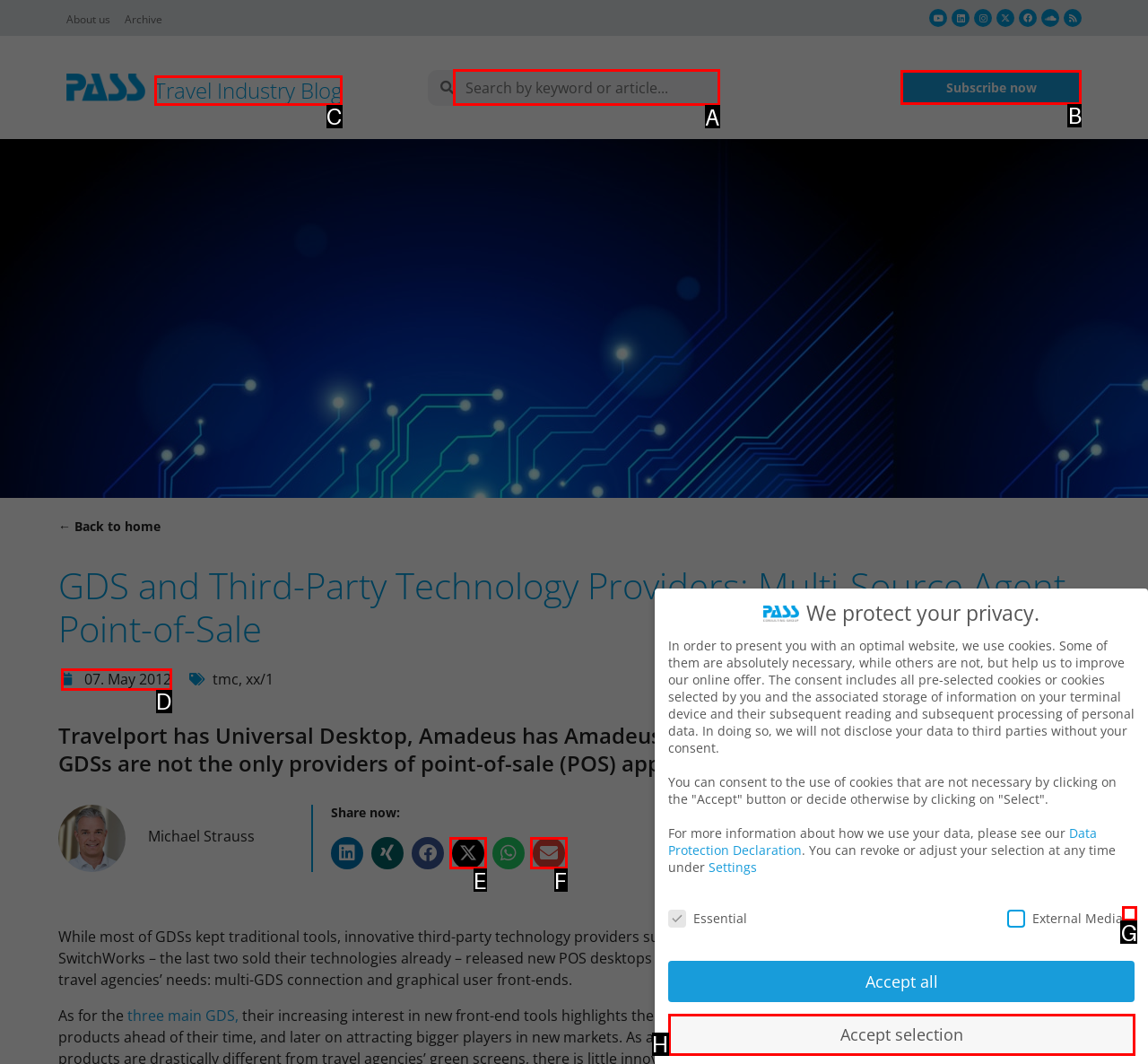Determine the HTML element to click for the instruction: Subscribe now.
Answer with the letter corresponding to the correct choice from the provided options.

B